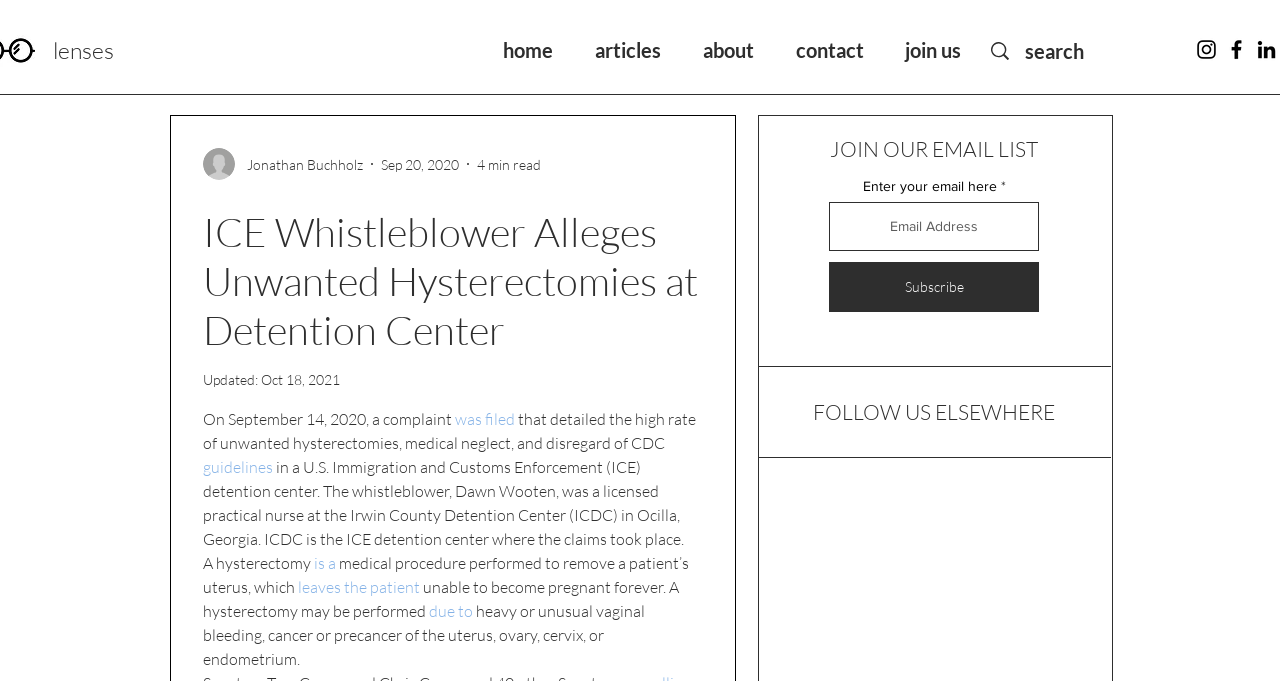Find the bounding box coordinates for the element that must be clicked to complete the instruction: "Follow on Instagram". The coordinates should be four float numbers between 0 and 1, indicated as [left, top, right, bottom].

[0.933, 0.054, 0.952, 0.091]